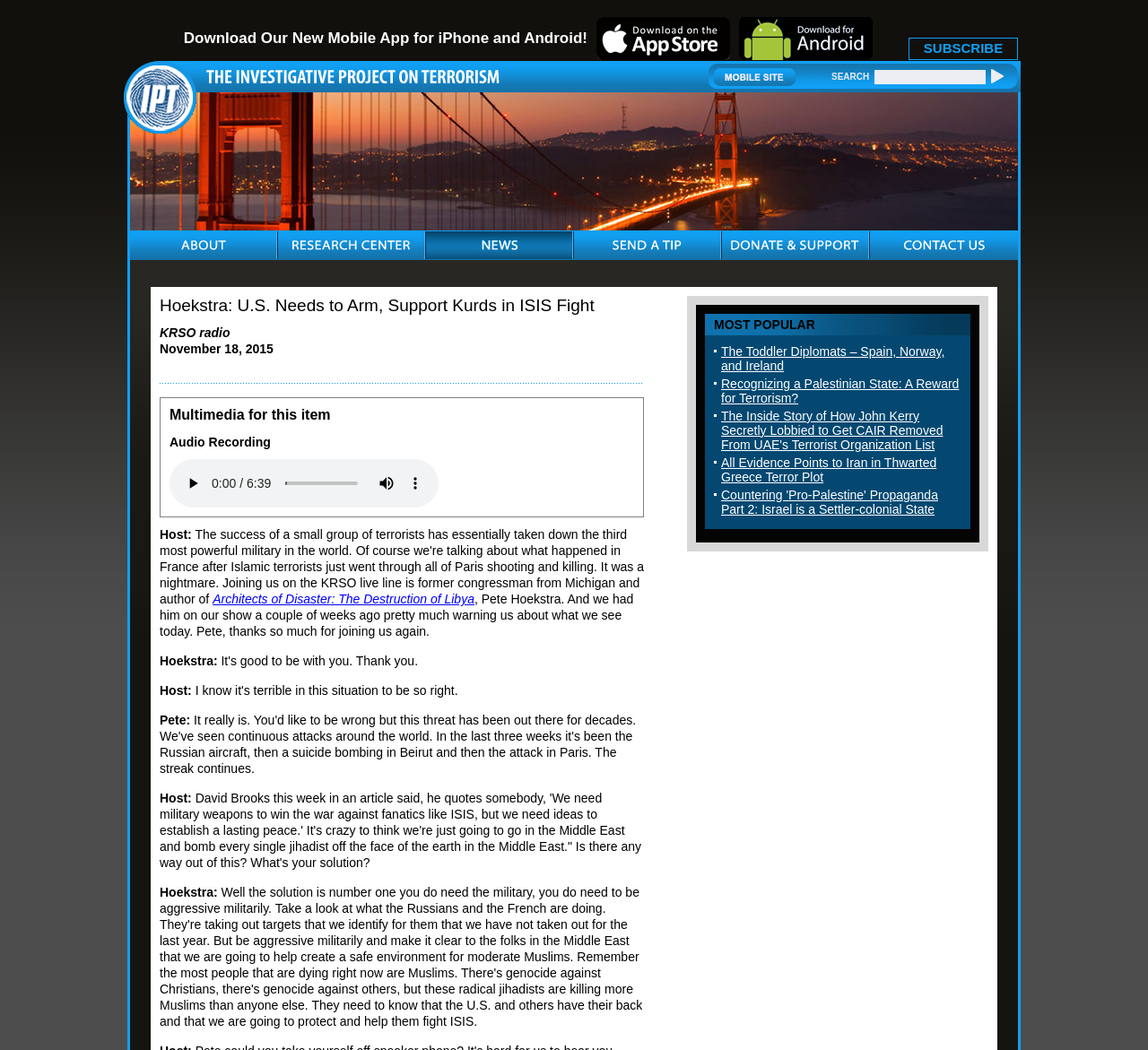Please answer the following question using a single word or phrase: 
What is the category of the popular items?

MOST POPULAR